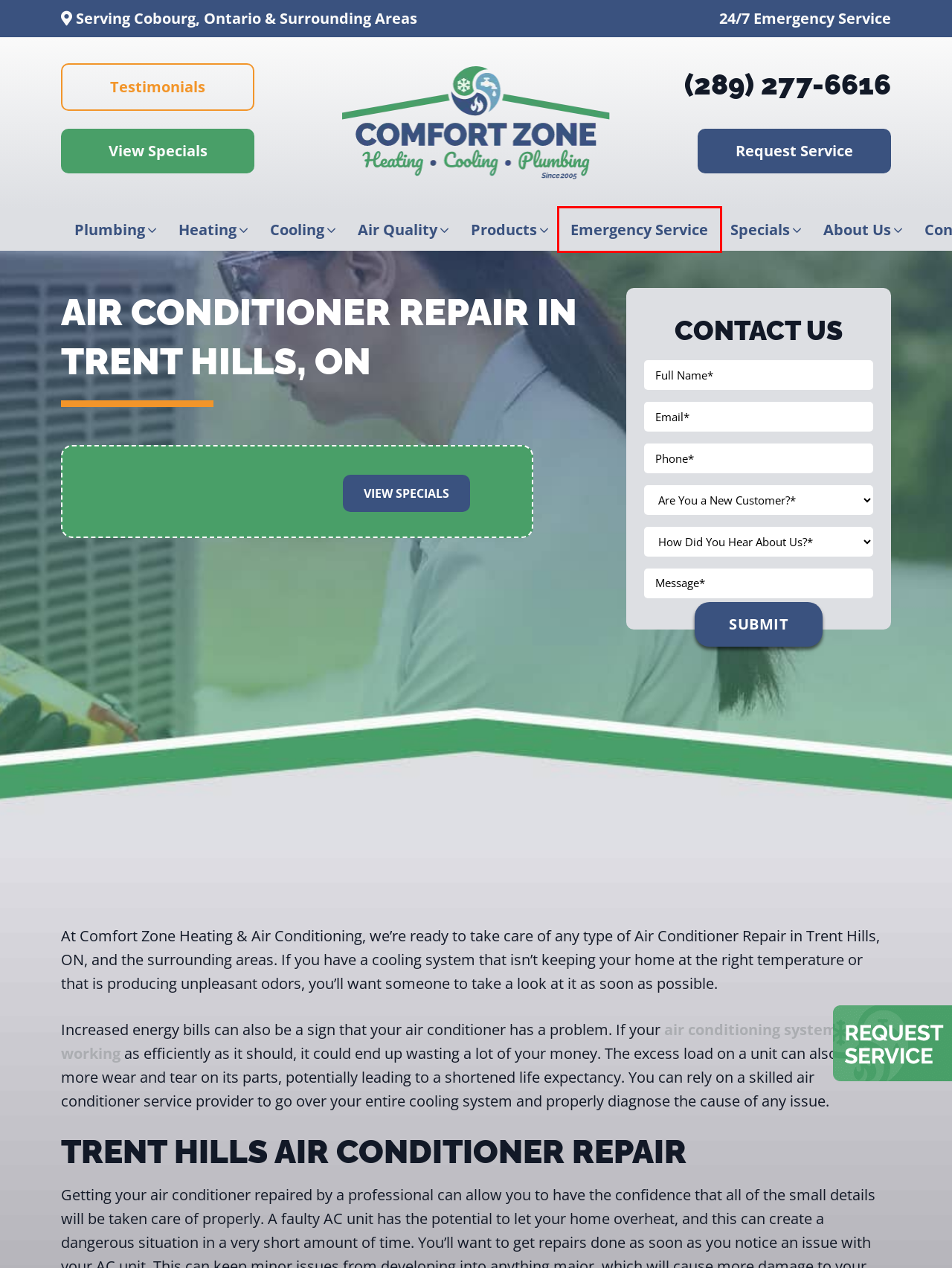You’re provided with a screenshot of a webpage that has a red bounding box around an element. Choose the best matching webpage description for the new page after clicking the element in the red box. The options are:
A. Specials | Heating and Cooling Discounts | Comfort Zone
B. HVAC Service Trent Hills, ON | Heating and Cooling | HVAC
C. Emergency Repair Services in Cobourg, Ontario - Comfort Zone Heating & Air Conditioning
D. Testimonials | Customer Feedback | Comfort Zone Heating & Air
E. Contact Us | Schedule a Service | Comfort Zone Canada
F. AC Company Cobourg ON | AC Service | Comfort Zone
G. Heating, Cooling, Plumbing Cobourg ON | HVAC | Comfort Zone
H. Products | Lennox Heating and Cooling | Comfort Zone Canada

C